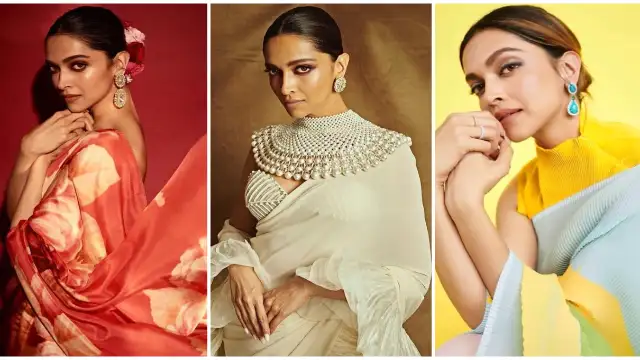Explain the contents of the image with as much detail as possible.

The image features a stunning display of fashion, showcasing a series of elegant sarees worn by a model. The first saree, adorned with bold floral prints in vibrant hues of red and orange, exudes a sense of warmth and energy. The model elegantly poses, enhancing the feminine allure of the attire with her graceful gestures. 

In the center, she is draped in a classic white saree that features an elaborate, statement necklace crafted from pearls, adding a touch of sophistication and grandeur to her look. The subtle draping of the fabric emphasizes her poise, making it ideal for formal occasions.

The third ensemble shows her in a contemporary interpretation of traditional attire, featuring soft pastel colors that create a fresh and modern aesthetic. The interplay of textures and vibrant accessories, including striking earrings, highlights her style versatility while maintaining cultural elegance.

This image captures the essence of sarees as not just clothing but as a statement of identity and artistry in fashion, making them a perfect choice for diverse celebrations and occasions.